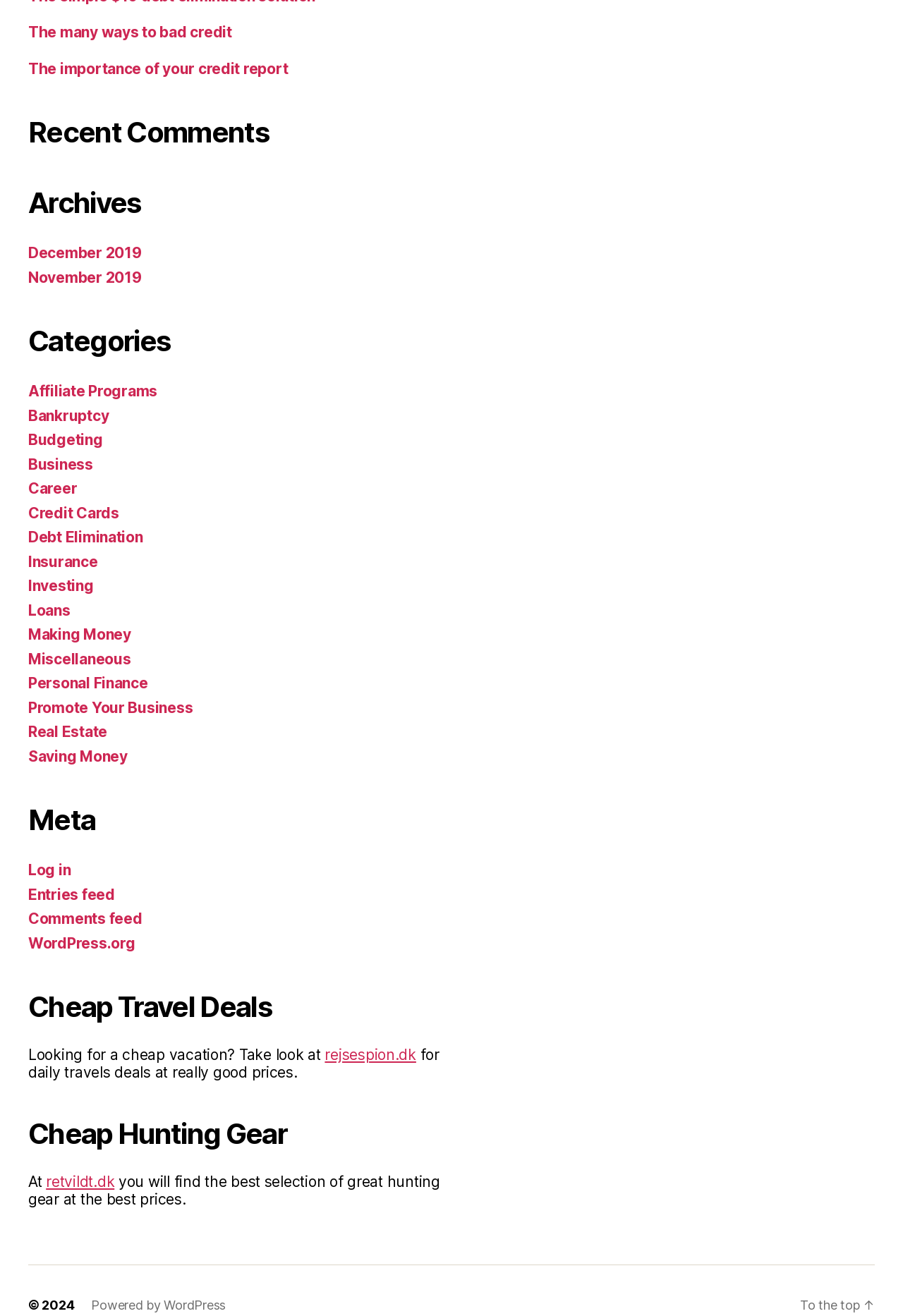Answer the question using only a single word or phrase: 
How many categories are listed?

19